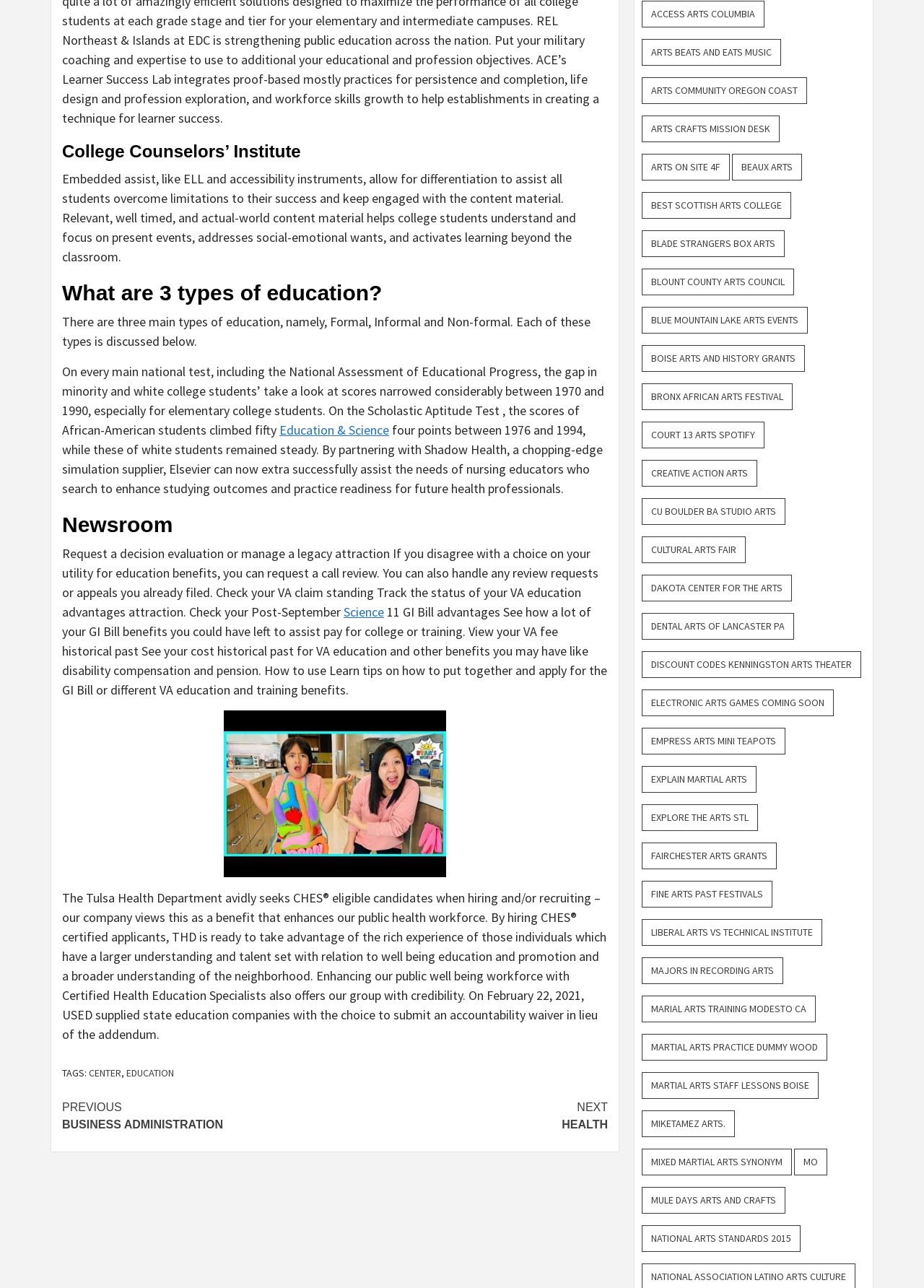What is the purpose of the links at the top of the webpage?
Answer the question using a single word or phrase, according to the image.

To access other arts-related websites